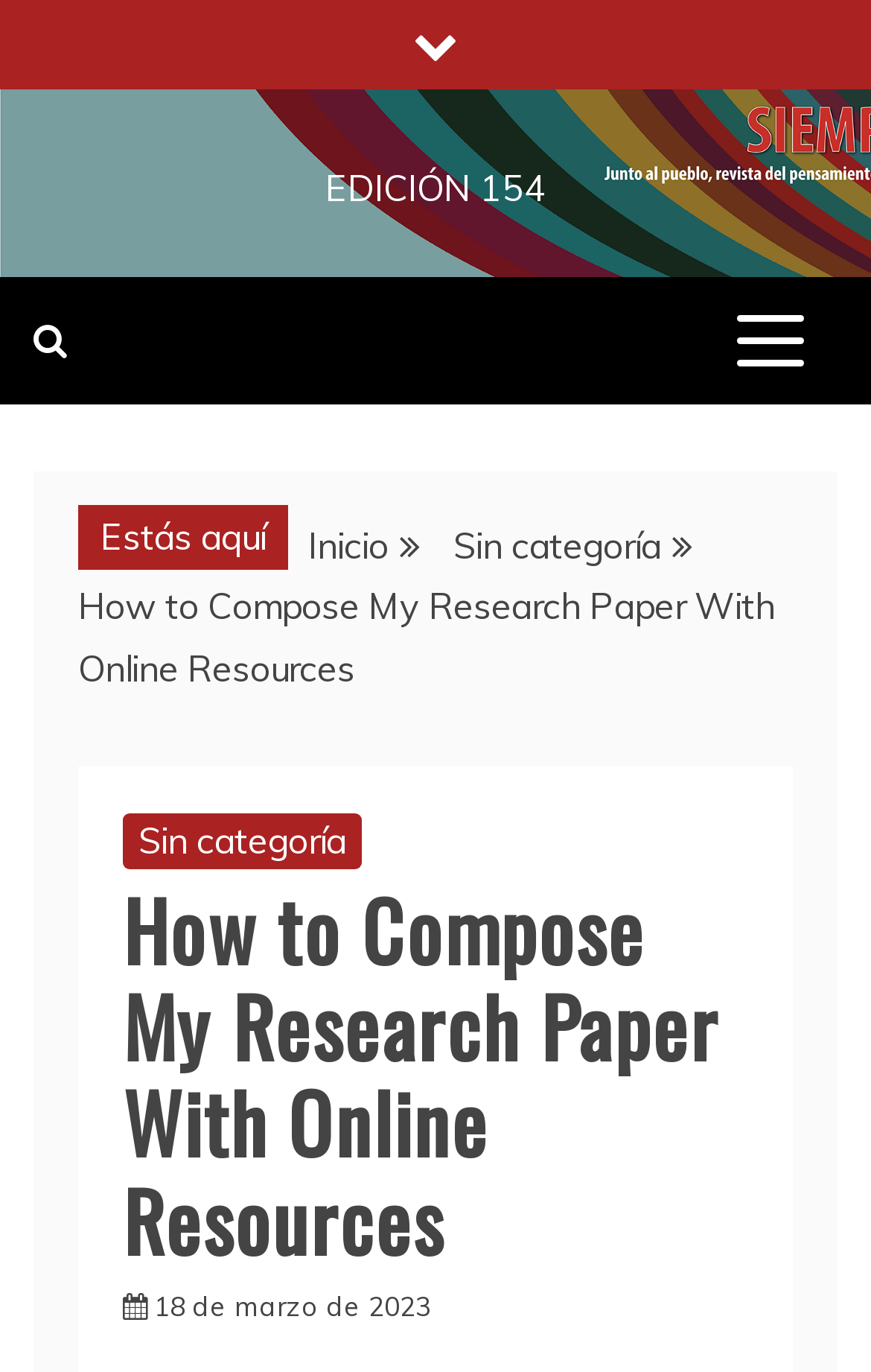What is the name of the section above the main content? Observe the screenshot and provide a one-word or short phrase answer.

Migas de pan